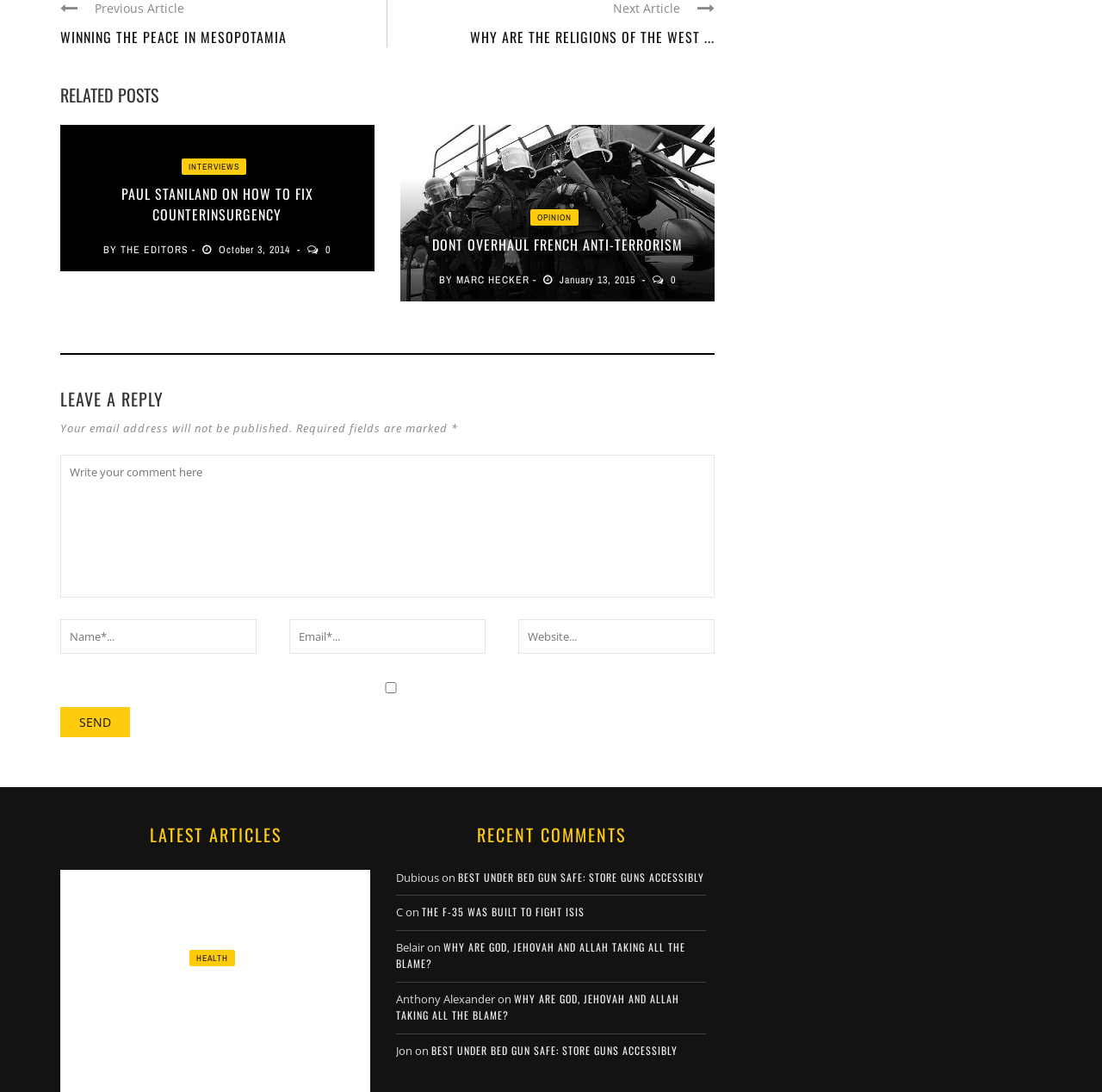Given the description "name="url" placeholder="Website..."", provide the bounding box coordinates of the corresponding UI element.

[0.47, 0.567, 0.648, 0.598]